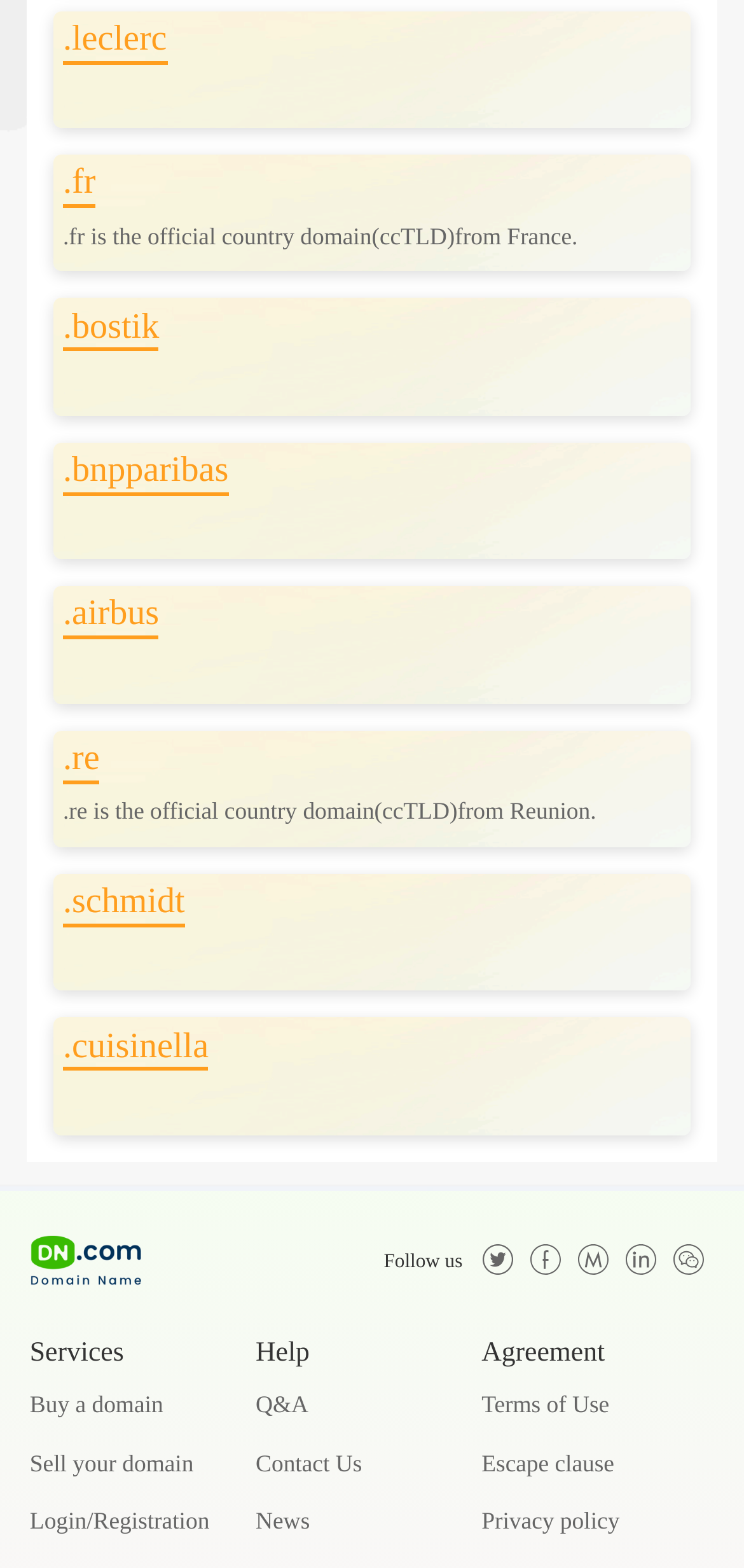Locate the bounding box coordinates of the clickable element to fulfill the following instruction: "Enter your name". Provide the coordinates as four float numbers between 0 and 1 in the format [left, top, right, bottom].

None